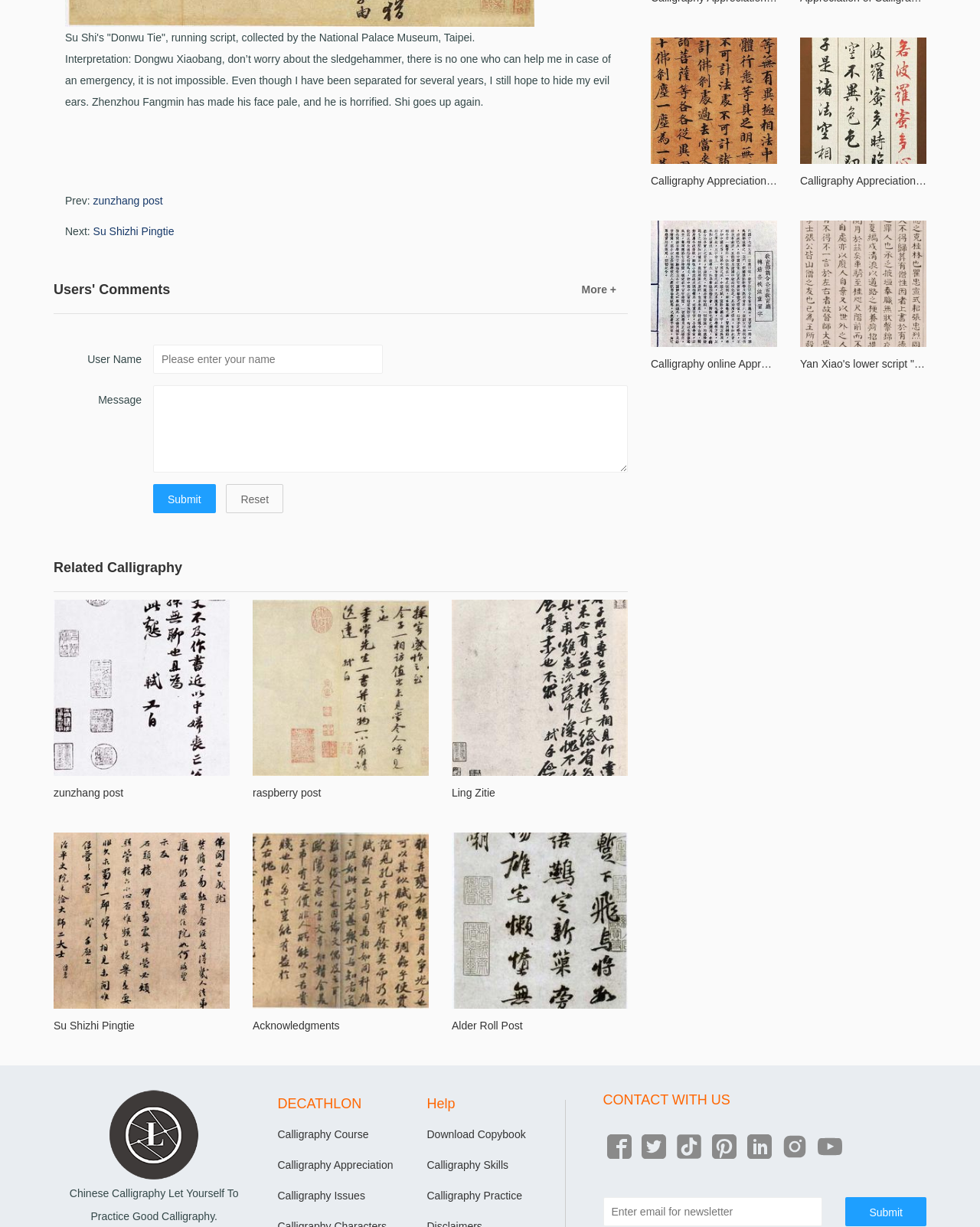Determine the bounding box for the UI element as described: "View Details Su Shizhi Pingtie". The coordinates should be represented as four float numbers between 0 and 1, formatted as [left, top, right, bottom].

[0.055, 0.679, 0.234, 0.85]